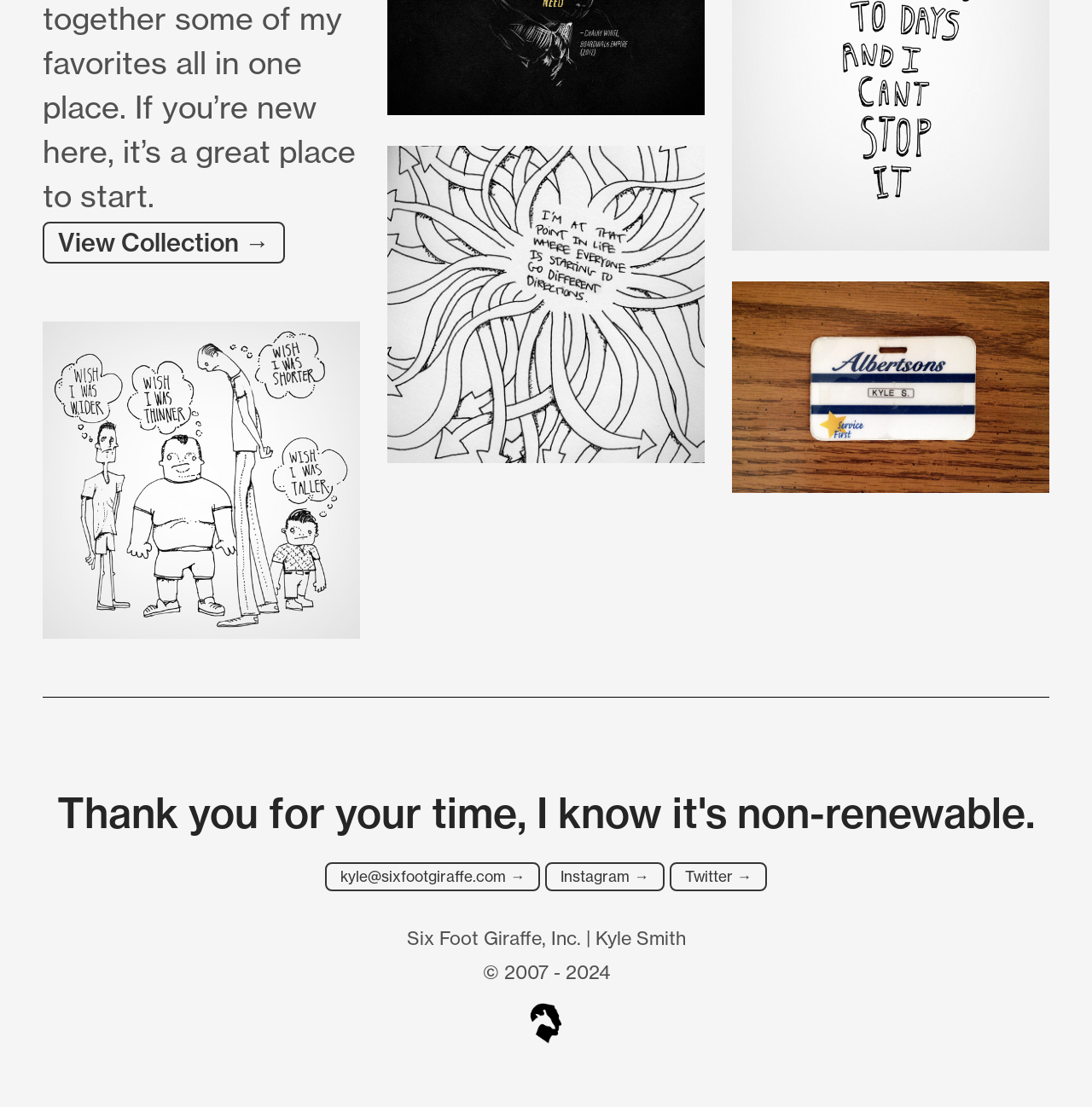What is the company name?
Look at the image and respond to the question as thoroughly as possible.

I found the company name by looking at the StaticText element with the text 'Six Foot Giraffe, Inc. | Kyle Smith' at coordinates [0.372, 0.836, 0.628, 0.858]. This text is likely to be the company name and the person's name.